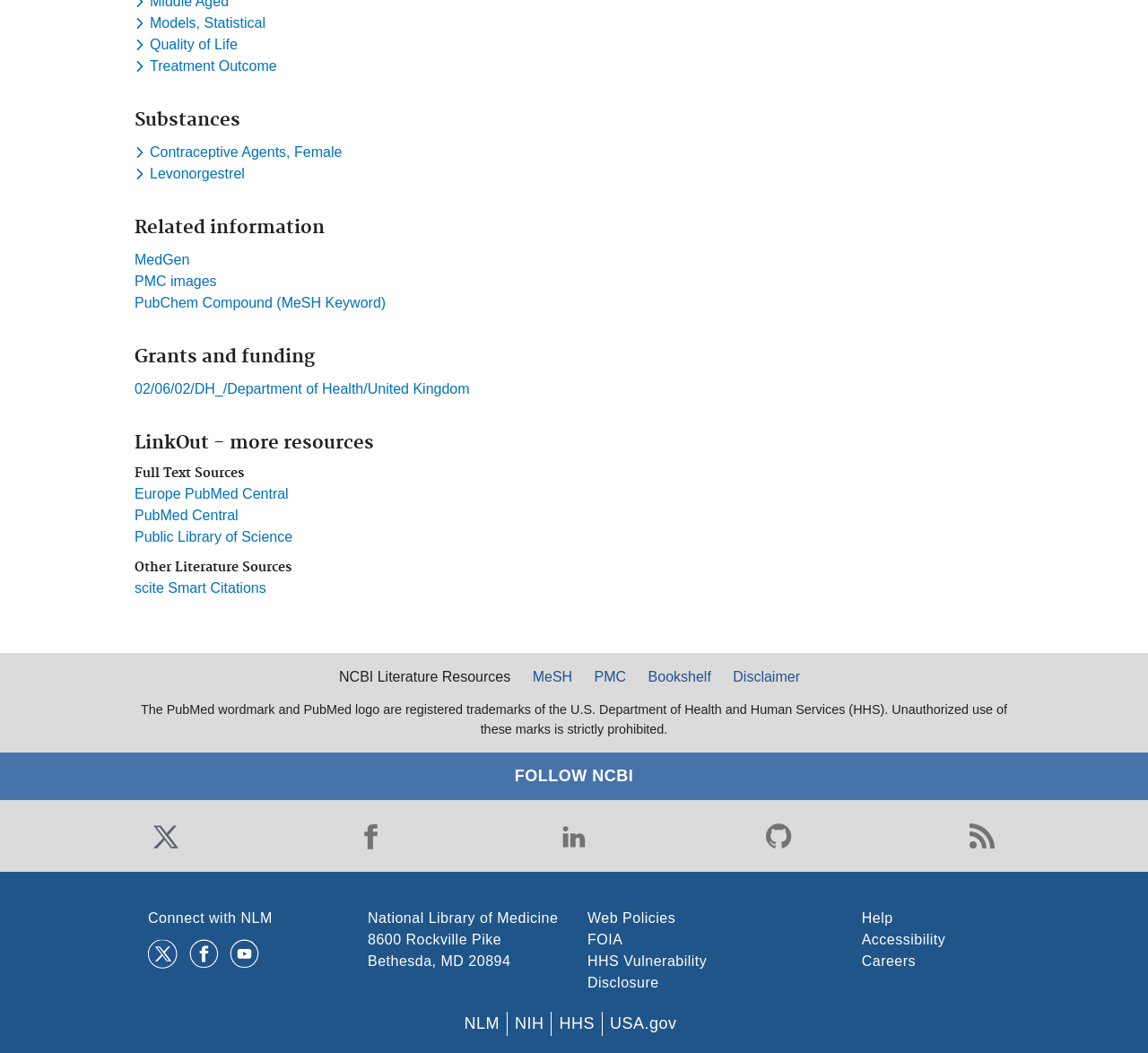Use a single word or phrase to answer this question: 
What is the address of the National Library of Medicine?

8600 Rockville Pike Bethesda, MD 20894